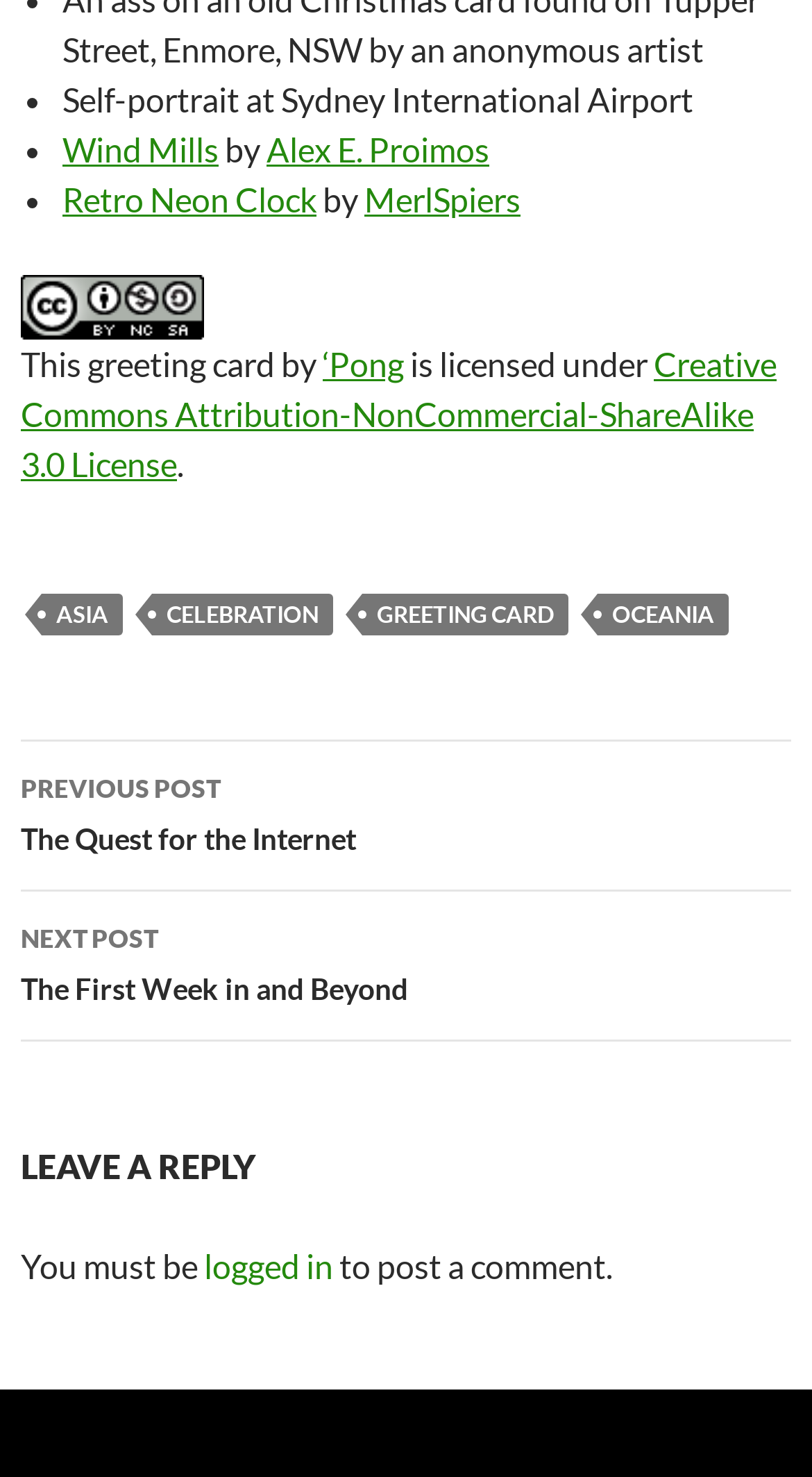Determine the bounding box coordinates of the clickable element to complete this instruction: "Leave a reply". Provide the coordinates in the format of four float numbers between 0 and 1, [left, top, right, bottom].

[0.026, 0.843, 0.251, 0.87]